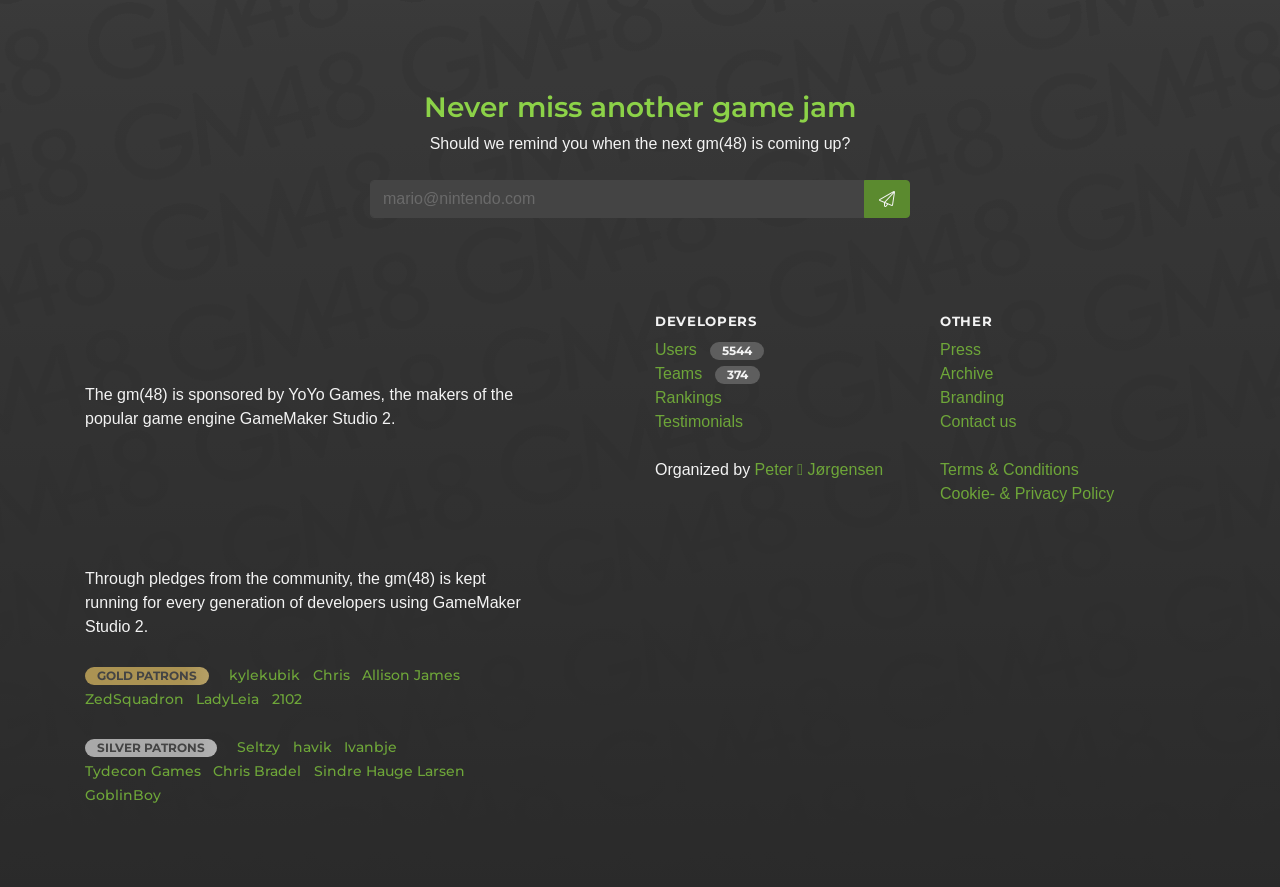Respond to the following query with just one word or a short phrase: 
What is the name of the organizer of gm(48)?

Peter Jørgensen